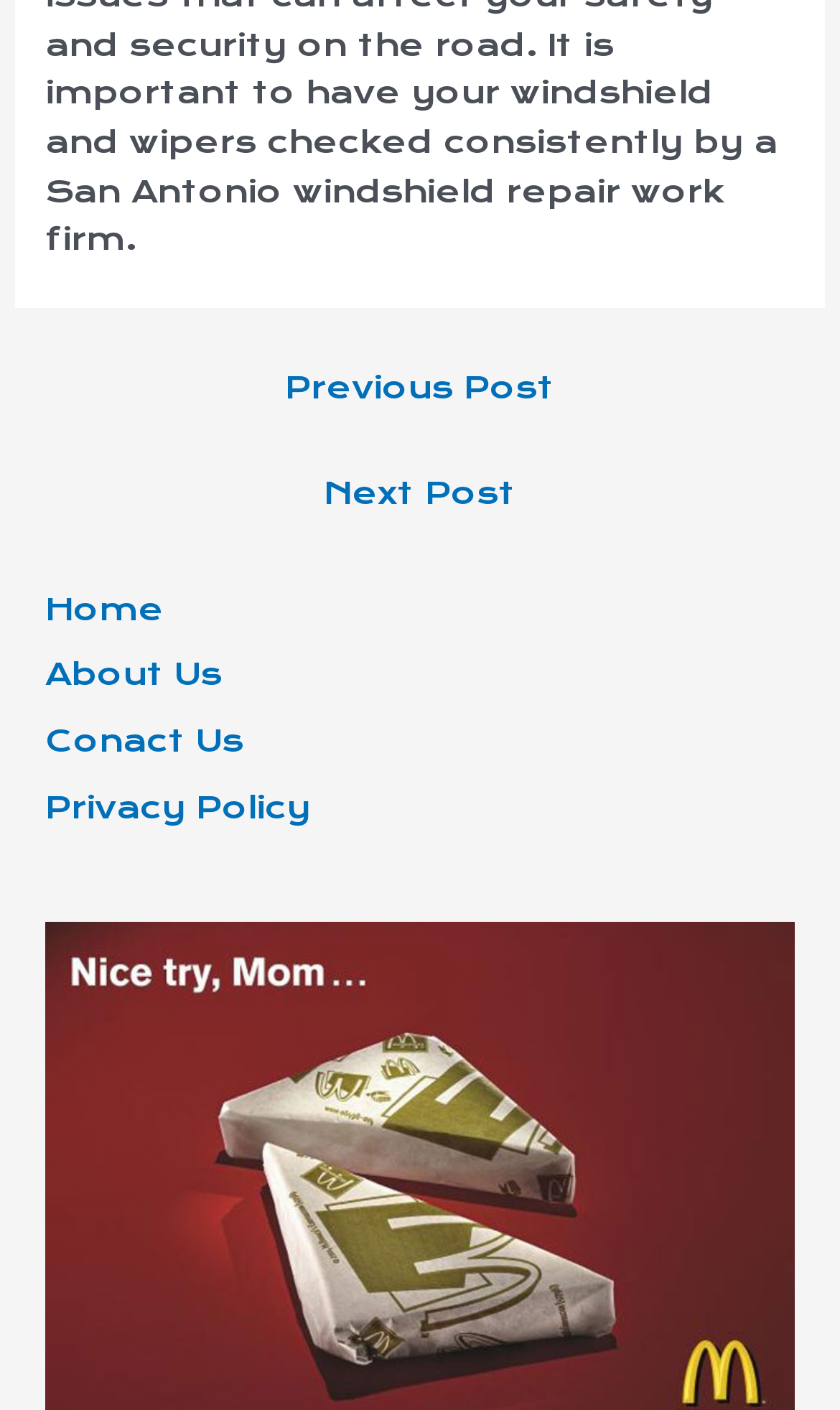How many navigation links are there?
Give a single word or phrase answer based on the content of the image.

6